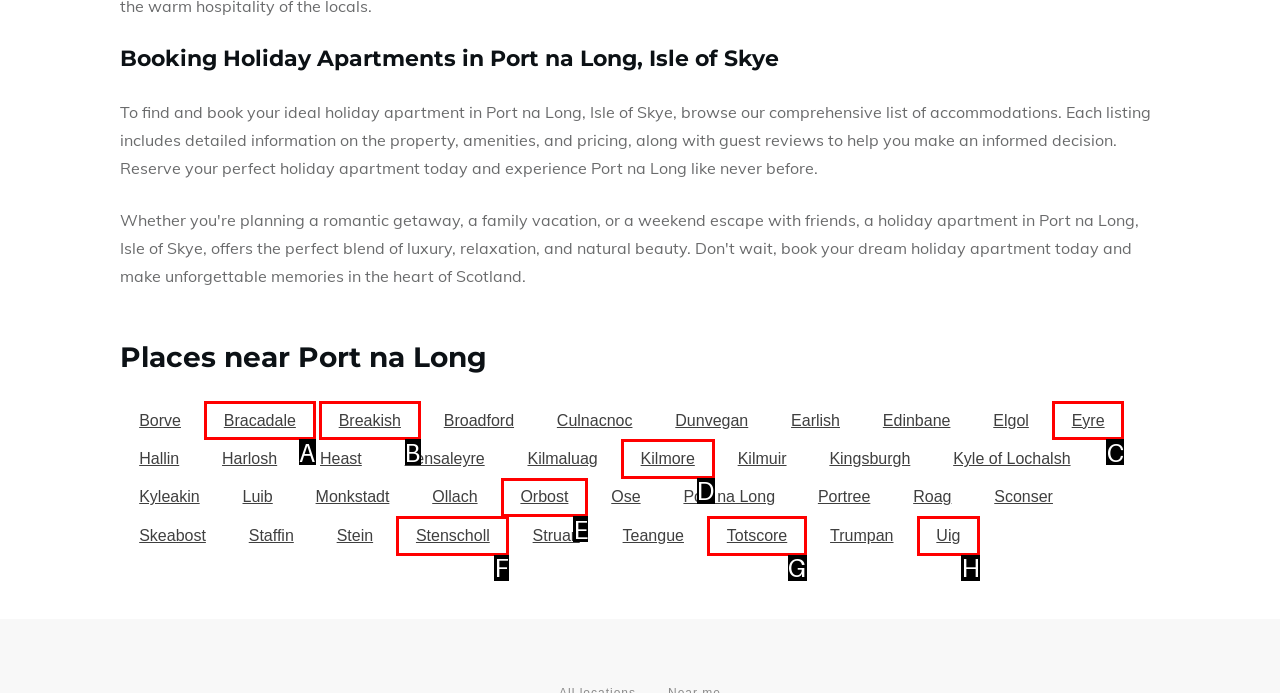From the choices given, find the HTML element that matches this description: Eyre. Answer with the letter of the selected option directly.

C